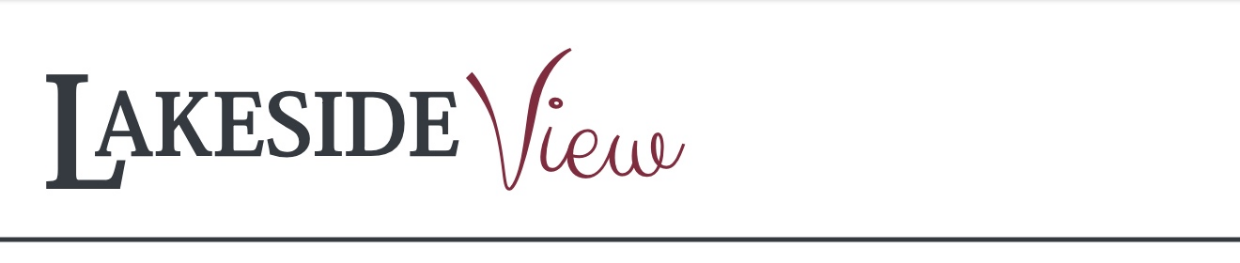Give a detailed account of the visual elements in the image.

The image showcases the logo of "Lakeside View," prominently featuring the words "Lakeside" in a bold, dark font and "View" styled in an elegant, cursive script in a warm red hue. This design exudes a welcoming and sophisticated feel, aligning with the serene and enjoyable themes often associated with lakeside living and gatherings. Positioned against a clean, minimalistic white background, the logo captures attention effectively and suggests a focus on lifestyle, leisure, and community, making it ideal for content related to home decor, gardening, and seasonal celebrations like Mother's Day.